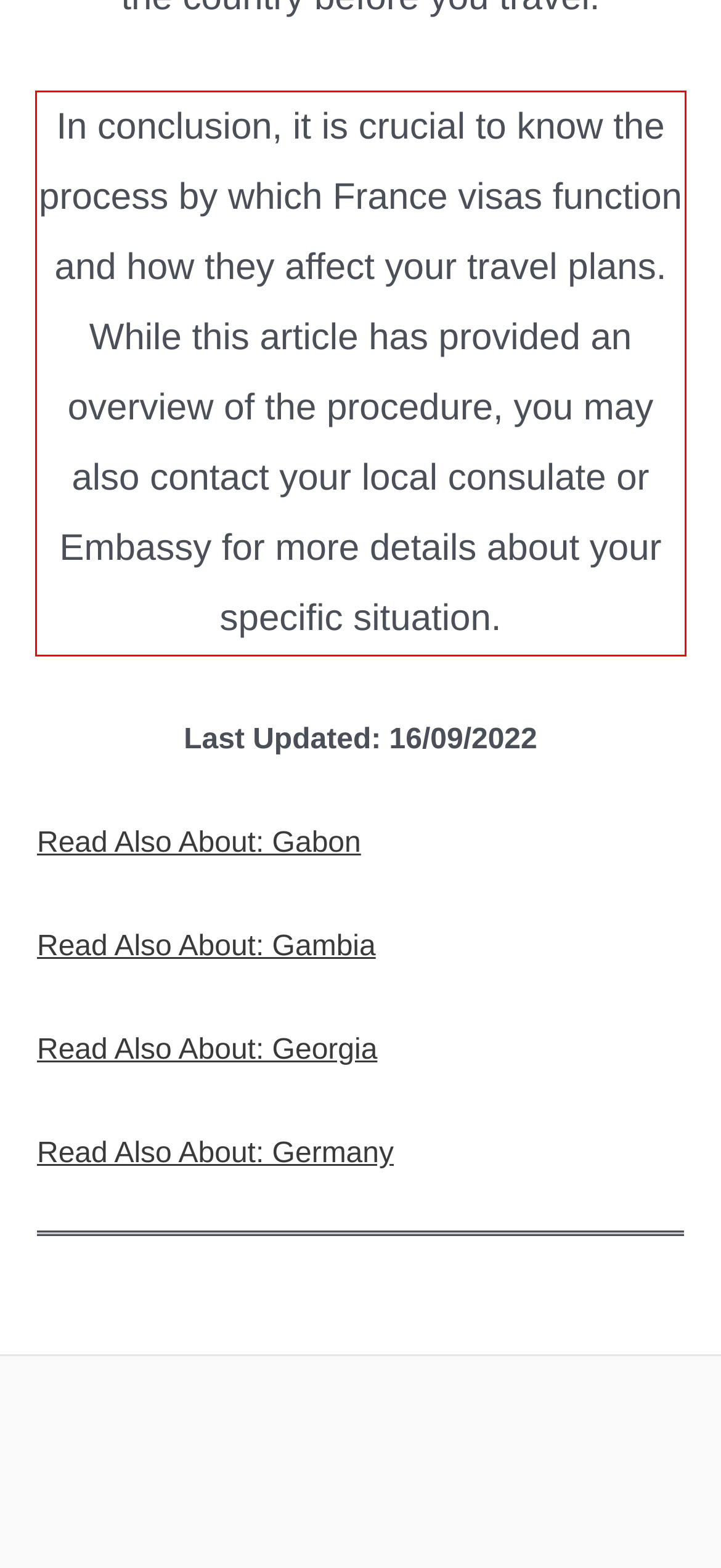Analyze the screenshot of the webpage and extract the text from the UI element that is inside the red bounding box.

In conclusion, it is crucial to know the process by which France visas function and how they affect your travel plans. While this article has provided an overview of the procedure, you may also contact your local consulate or Embassy for more details about your specific situation.